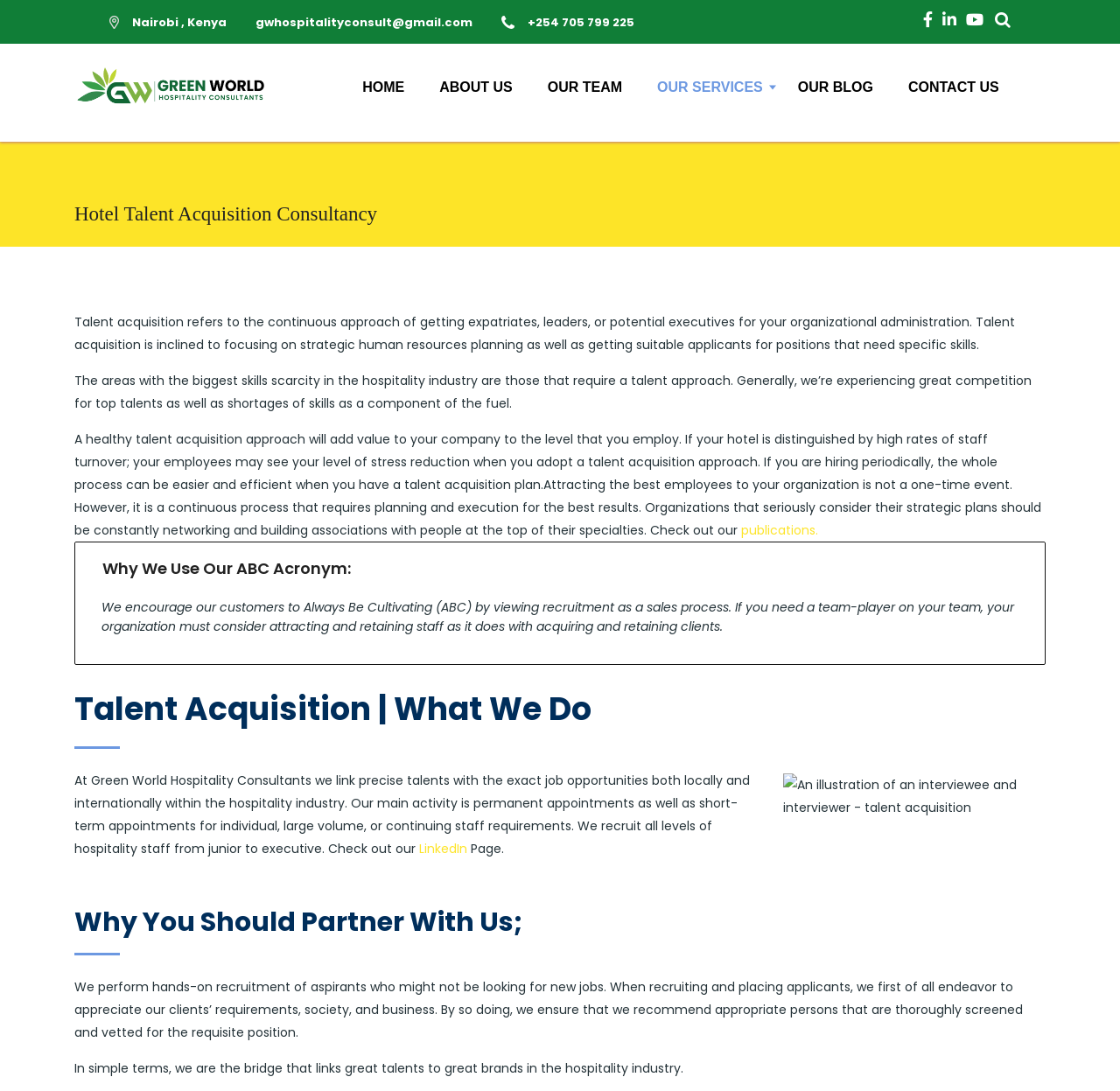Indicate the bounding box coordinates of the clickable region to achieve the following instruction: "Read the 'publications'."

[0.662, 0.478, 0.73, 0.494]